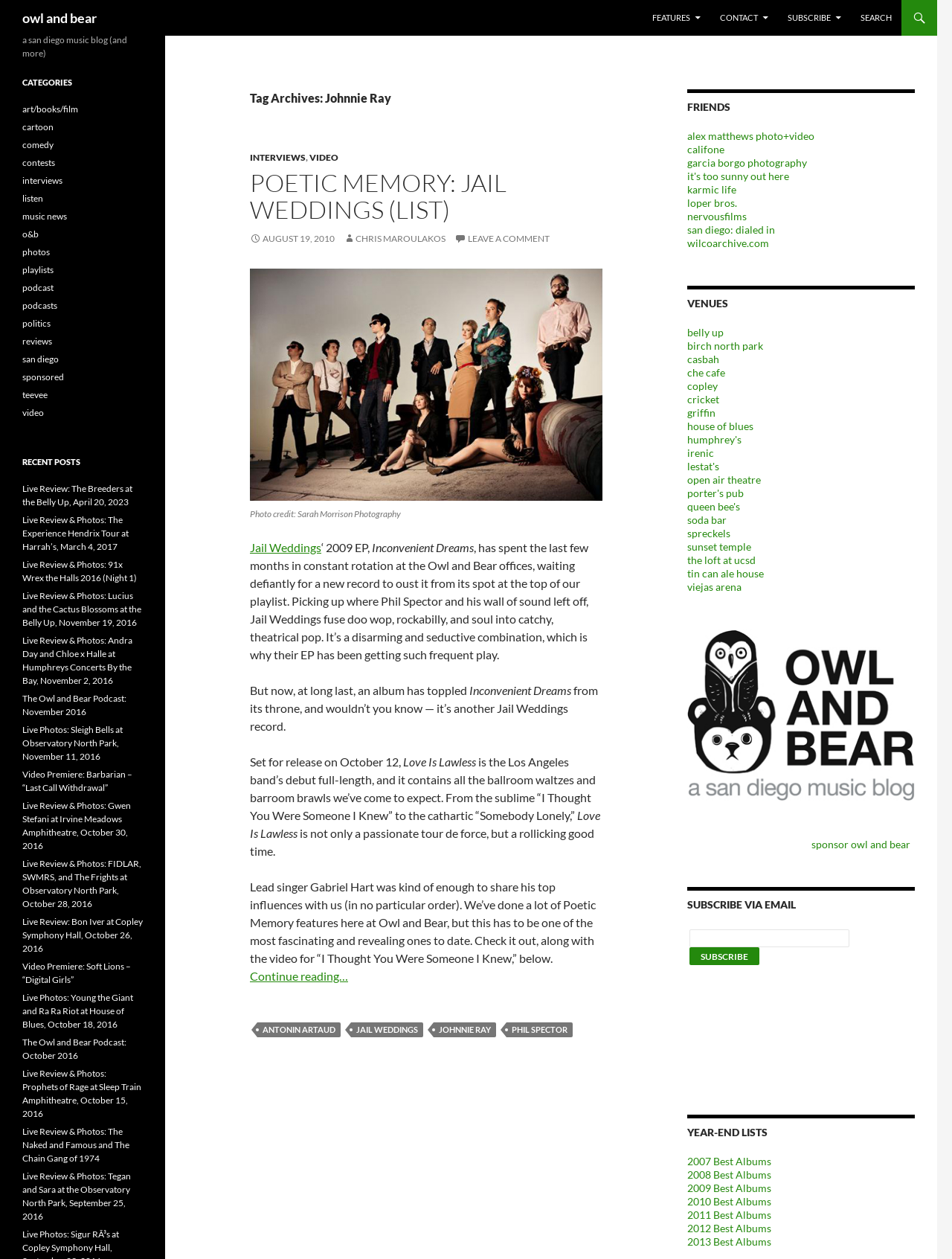What is the title of the article?
Please provide a single word or phrase as your answer based on the screenshot.

POETIC MEMORY: JAIL WEDDINGS (LIST)